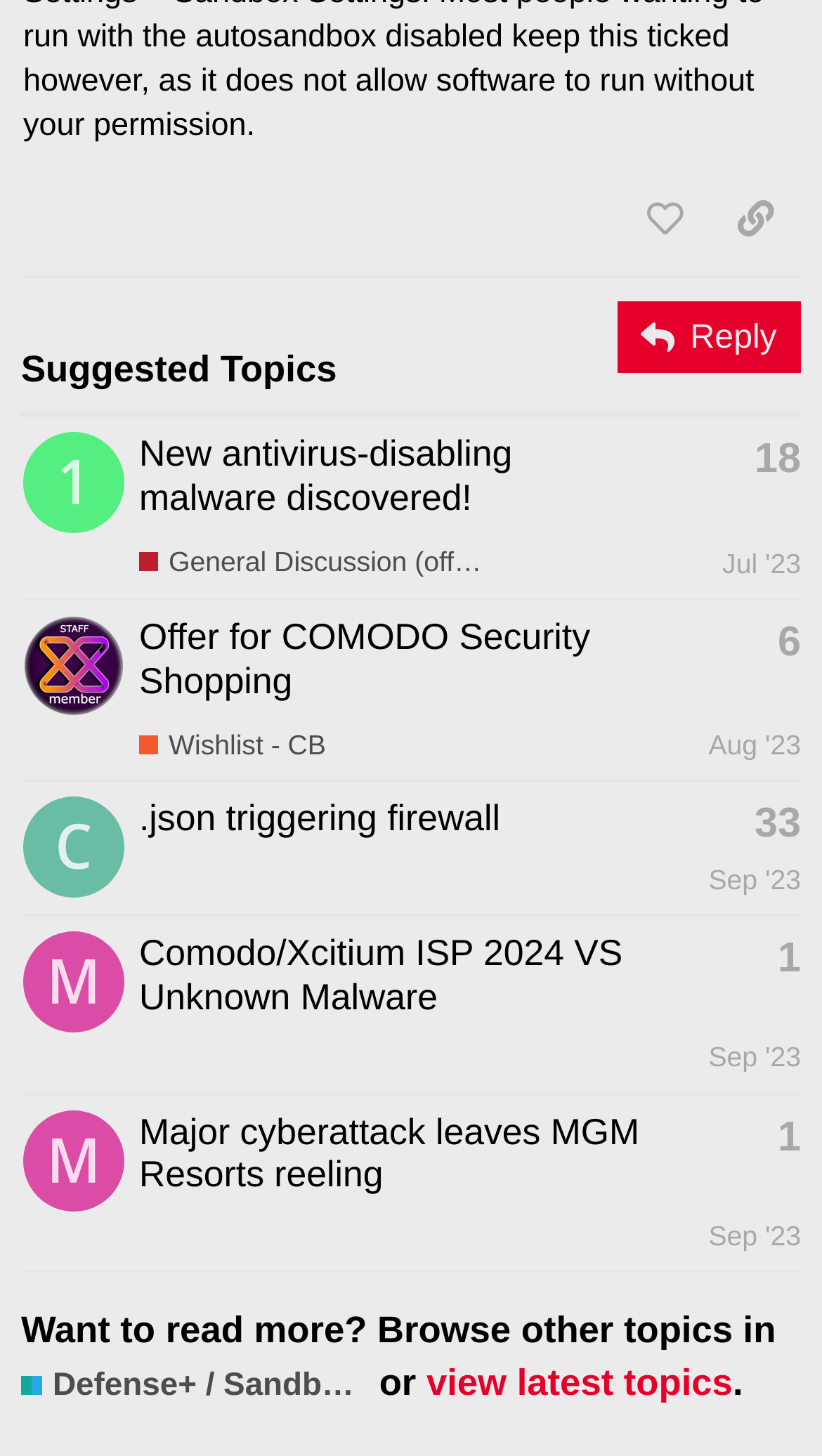Respond to the question below with a concise word or phrase:
What is the purpose of the 'Want to read more?' section?

To browse other topics